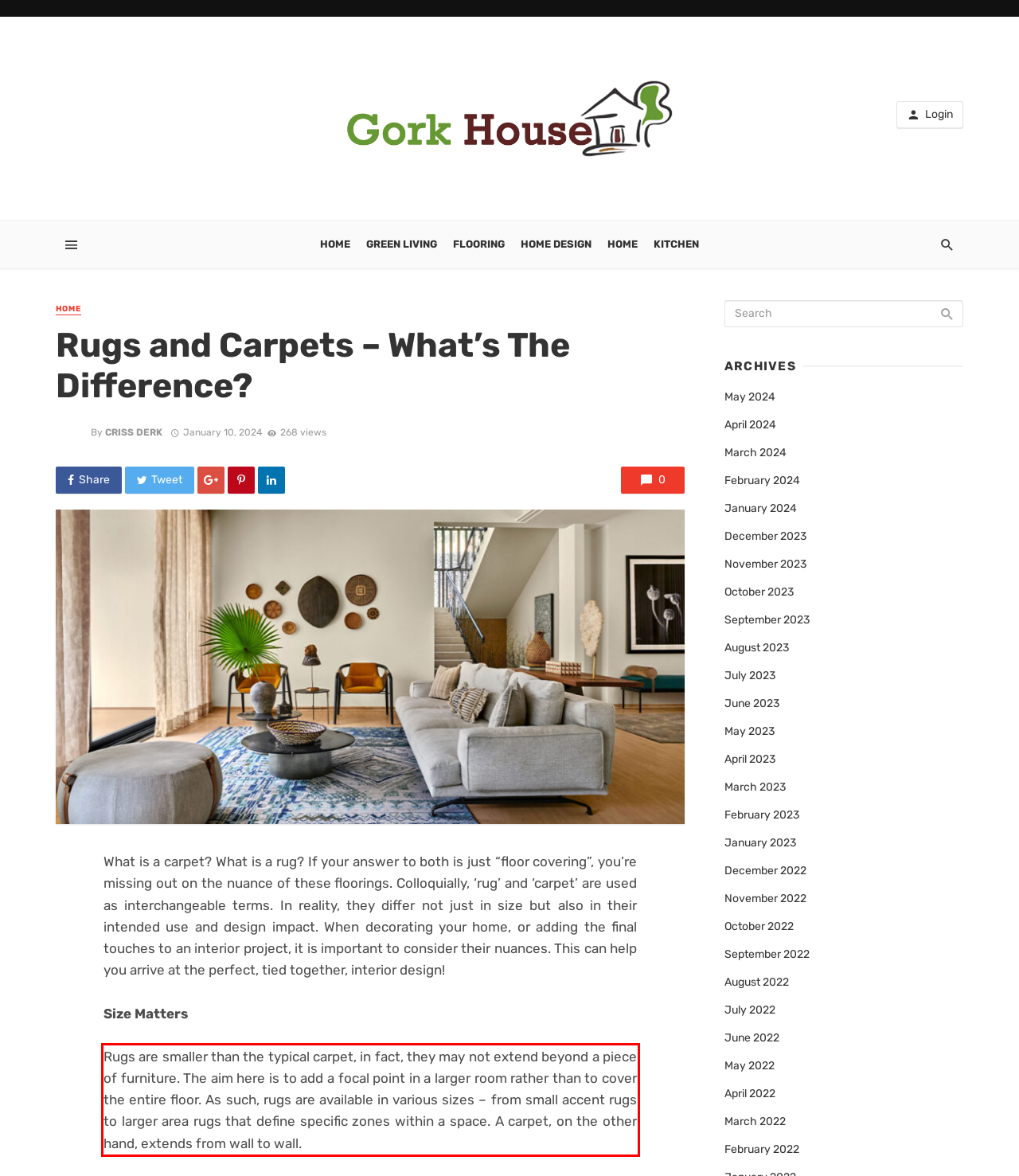You are given a screenshot with a red rectangle. Identify and extract the text within this red bounding box using OCR.

Rugs are smaller than the typical carpet, in fact, they may not extend beyond a piece of furniture. The aim here is to add a focal point in a larger room rather than to cover the entire floor. As such, rugs are available in various sizes – from small accent rugs to larger area rugs that define specific zones within a space. A carpet, on the other hand, extends from wall to wall.